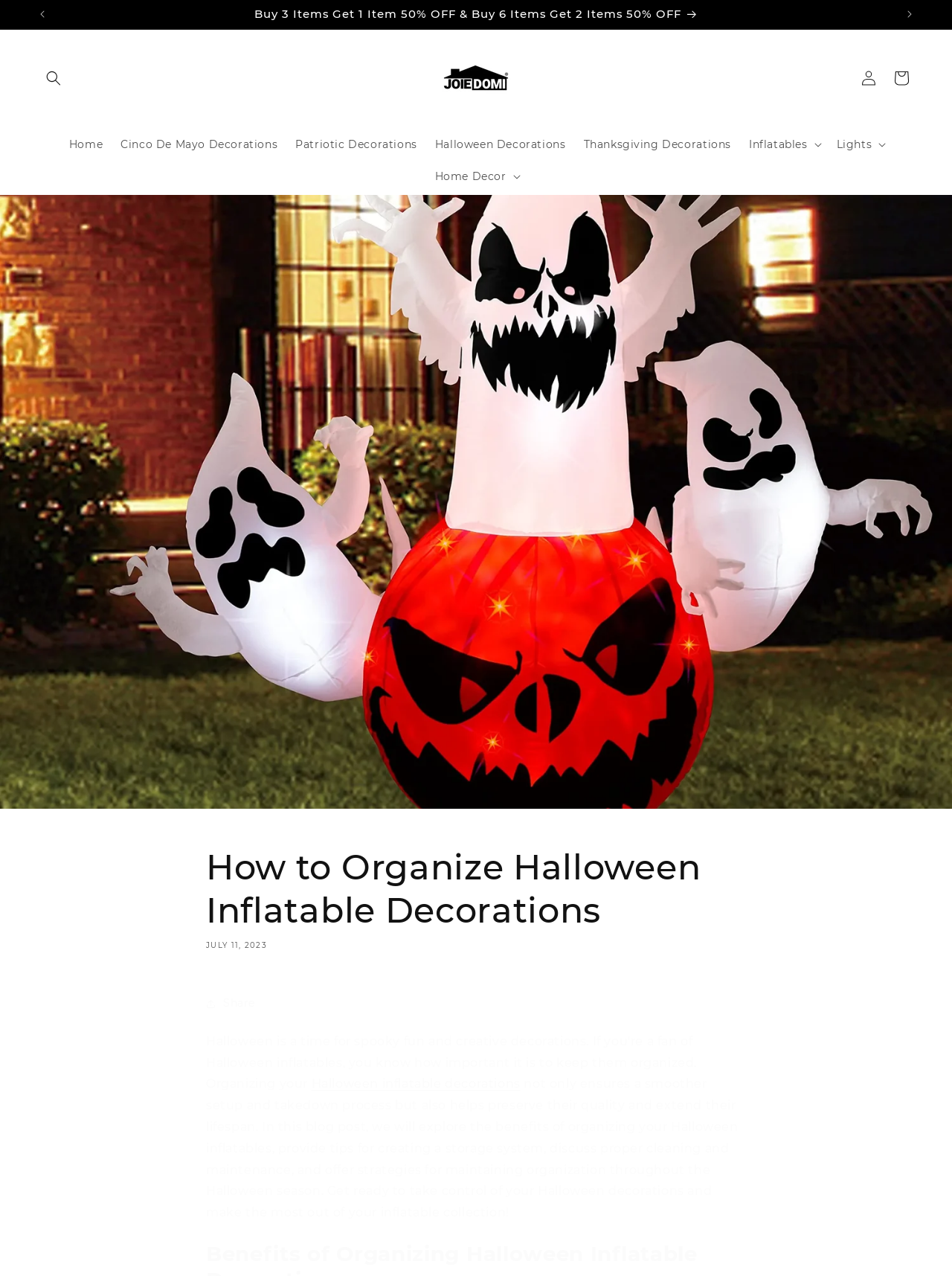Identify the bounding box coordinates for the UI element described as: "Halloween inflatable decorations". The coordinates should be provided as four floats between 0 and 1: [left, top, right, bottom].

[0.327, 0.844, 0.547, 0.855]